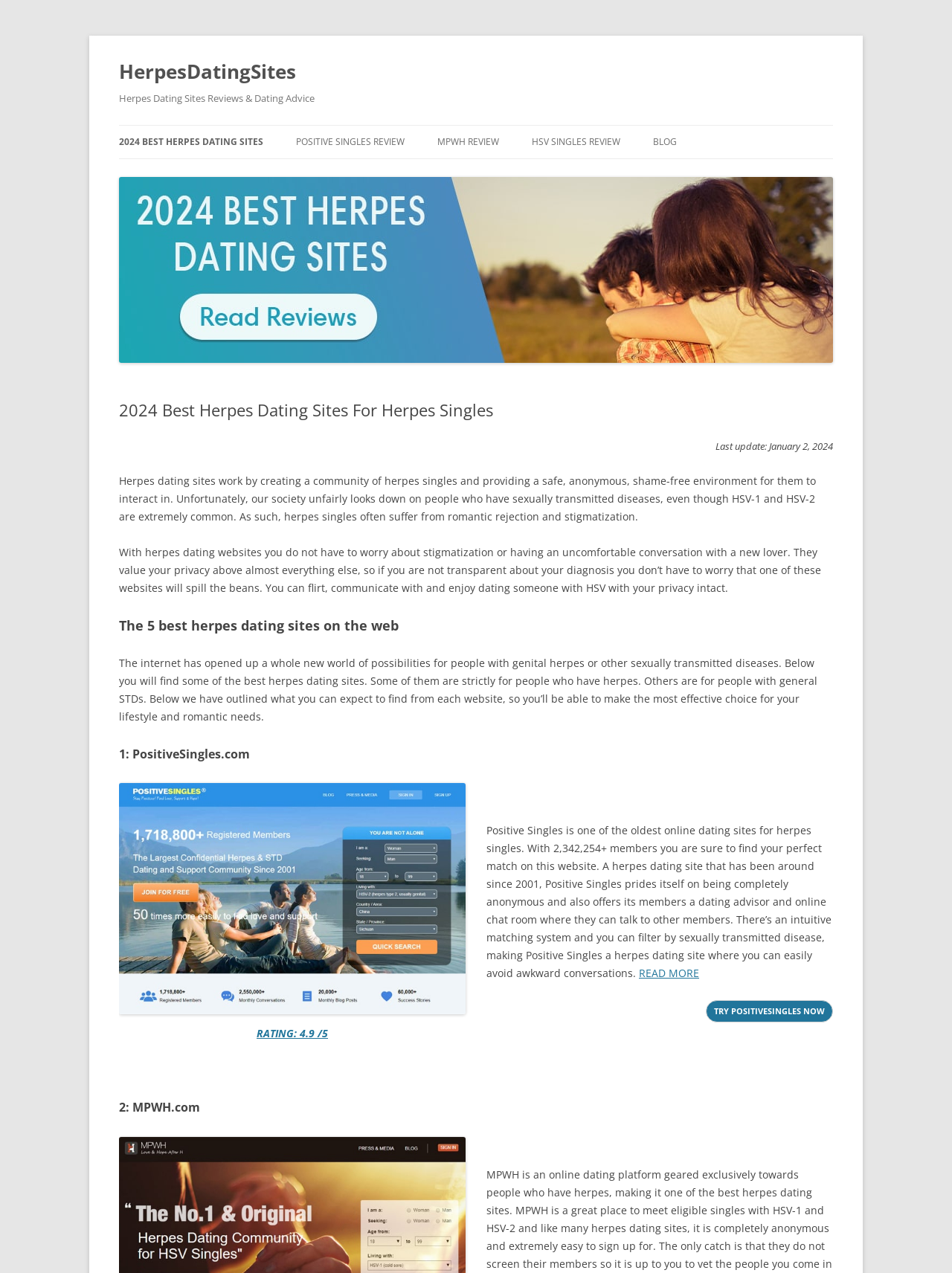Specify the bounding box coordinates (top-left x, top-left y, bottom-right x, bottom-right y) of the UI element in the screenshot that matches this description: 2024 Best Herpes Dating Sites

[0.125, 0.099, 0.277, 0.125]